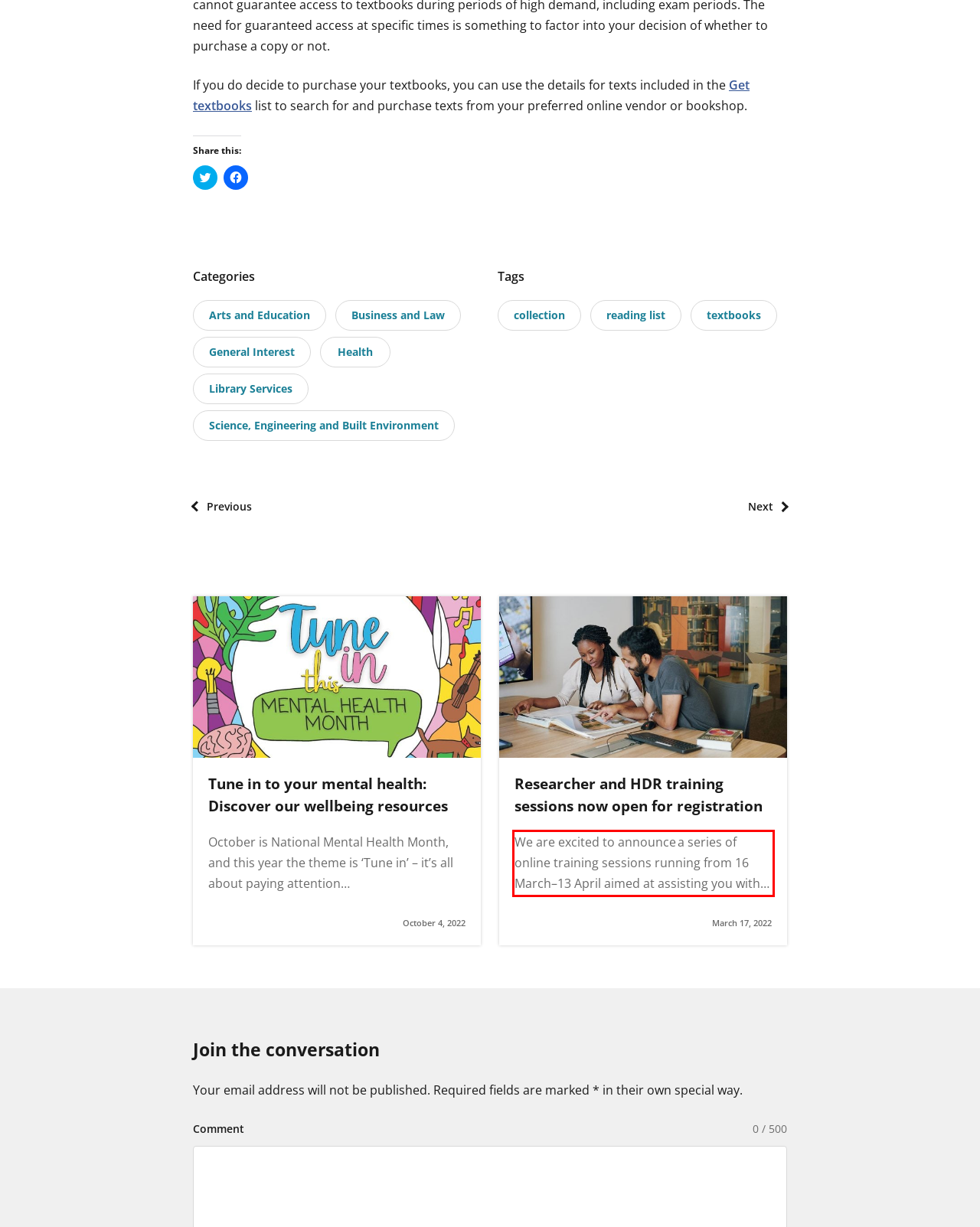Look at the screenshot of the webpage, locate the red rectangle bounding box, and generate the text content that it contains.

We are excited to announce a series of online training sessions running from 16 March–13 April aimed at assisting you with…